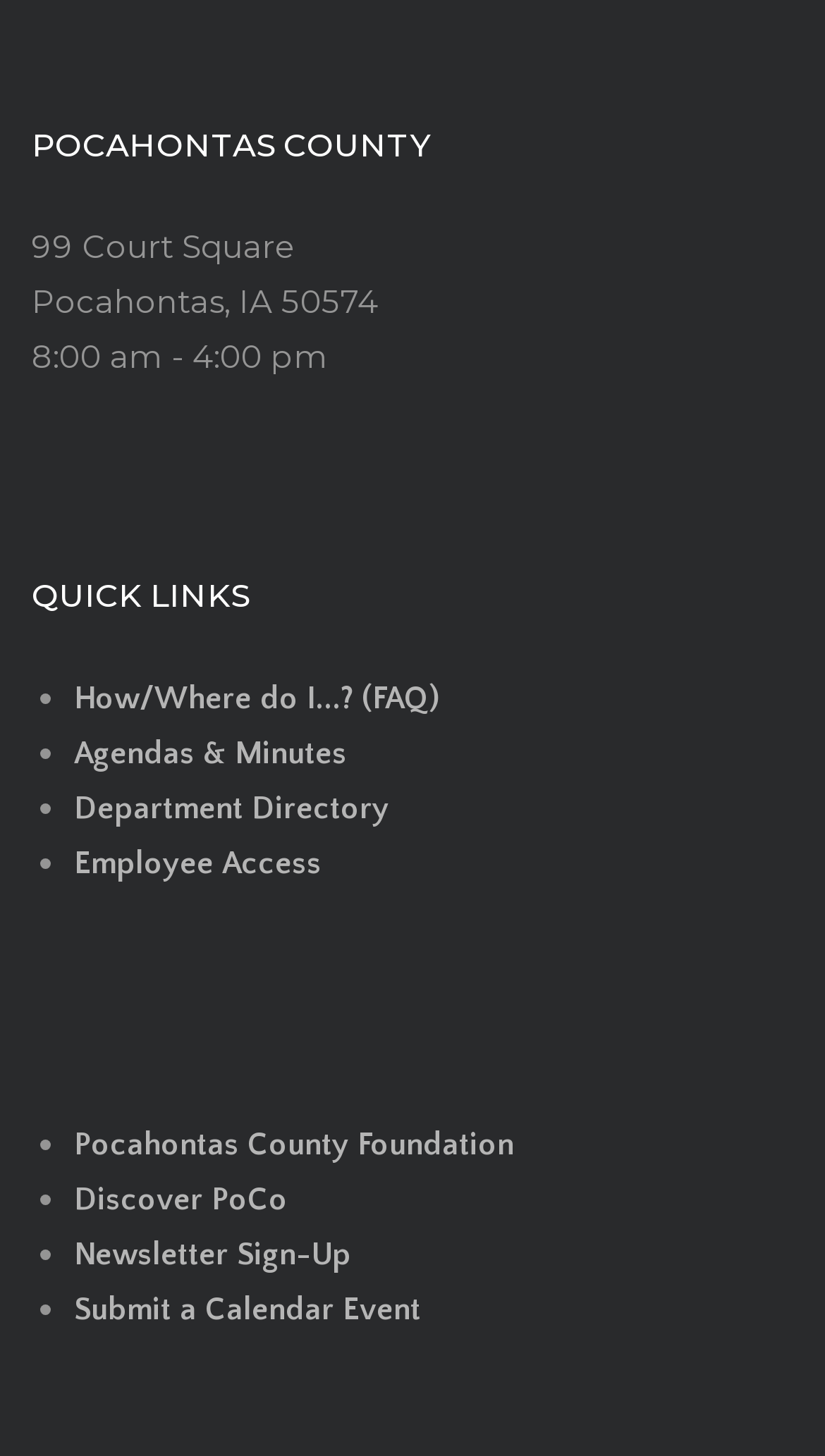Given the content of the image, can you provide a detailed answer to the question?
What is the first quick link provided?

I found the quick links by looking at the list markers and links under the 'QUICK LINKS' heading, and the first link is 'How/Where do I...? (FAQ)'.